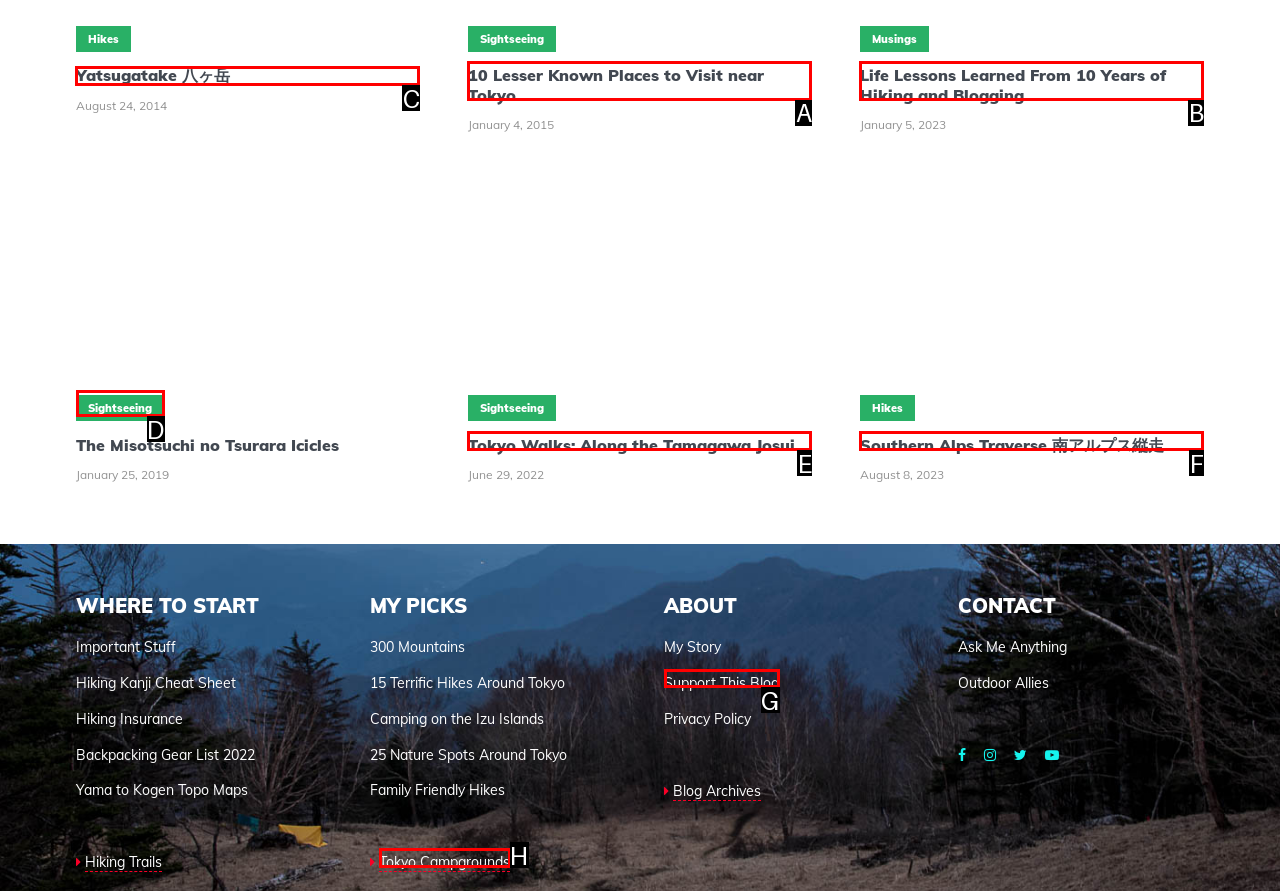Choose the HTML element you need to click to achieve the following task: Read about 'Yatsugatake'
Respond with the letter of the selected option from the given choices directly.

C